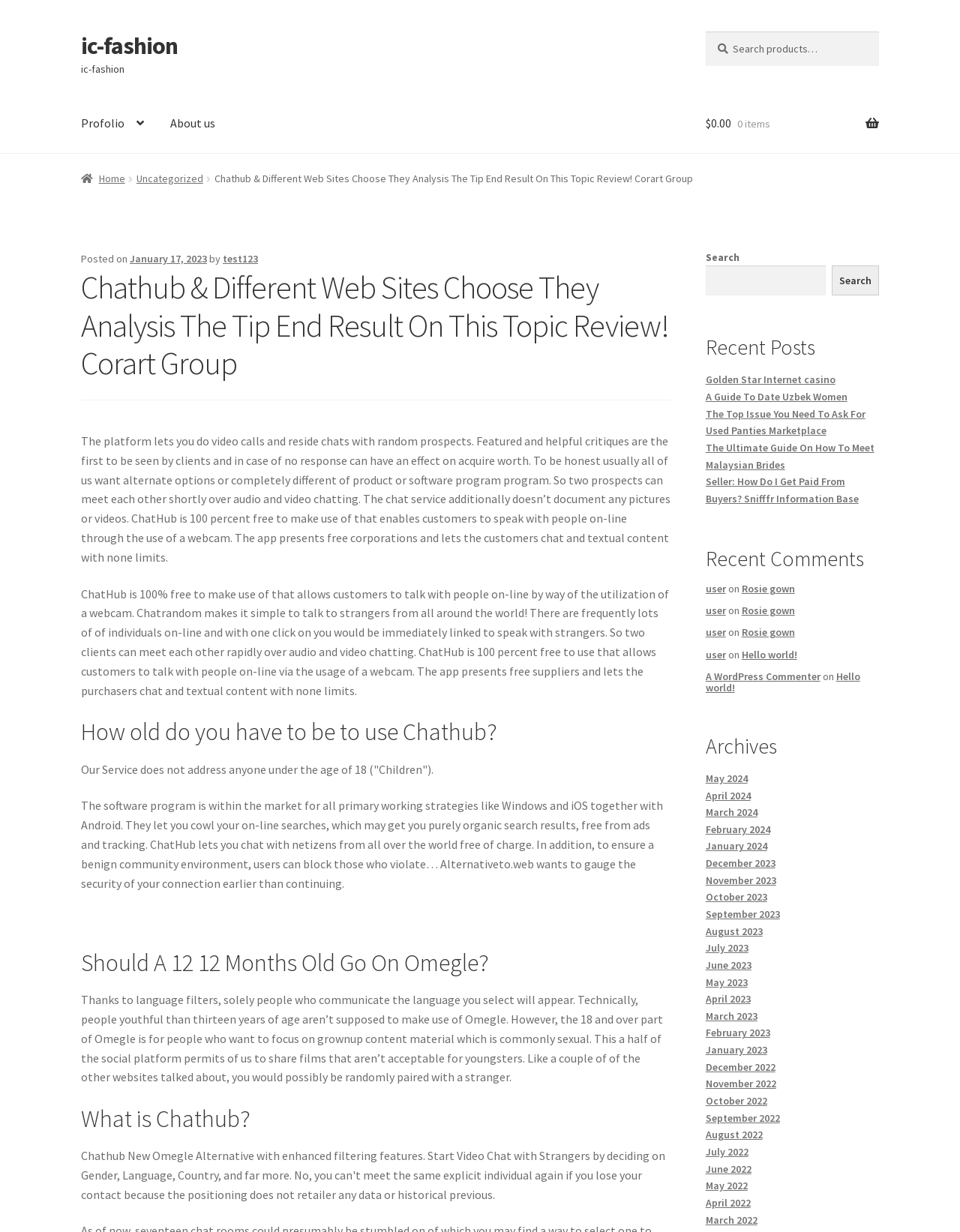Is ChatHub available on multiple operating systems?
Give a detailed and exhaustive answer to the question.

The webpage states that the software is available for all primary operating systems like Windows, iOS, and Android, implying that ChatHub is compatible with multiple operating systems.